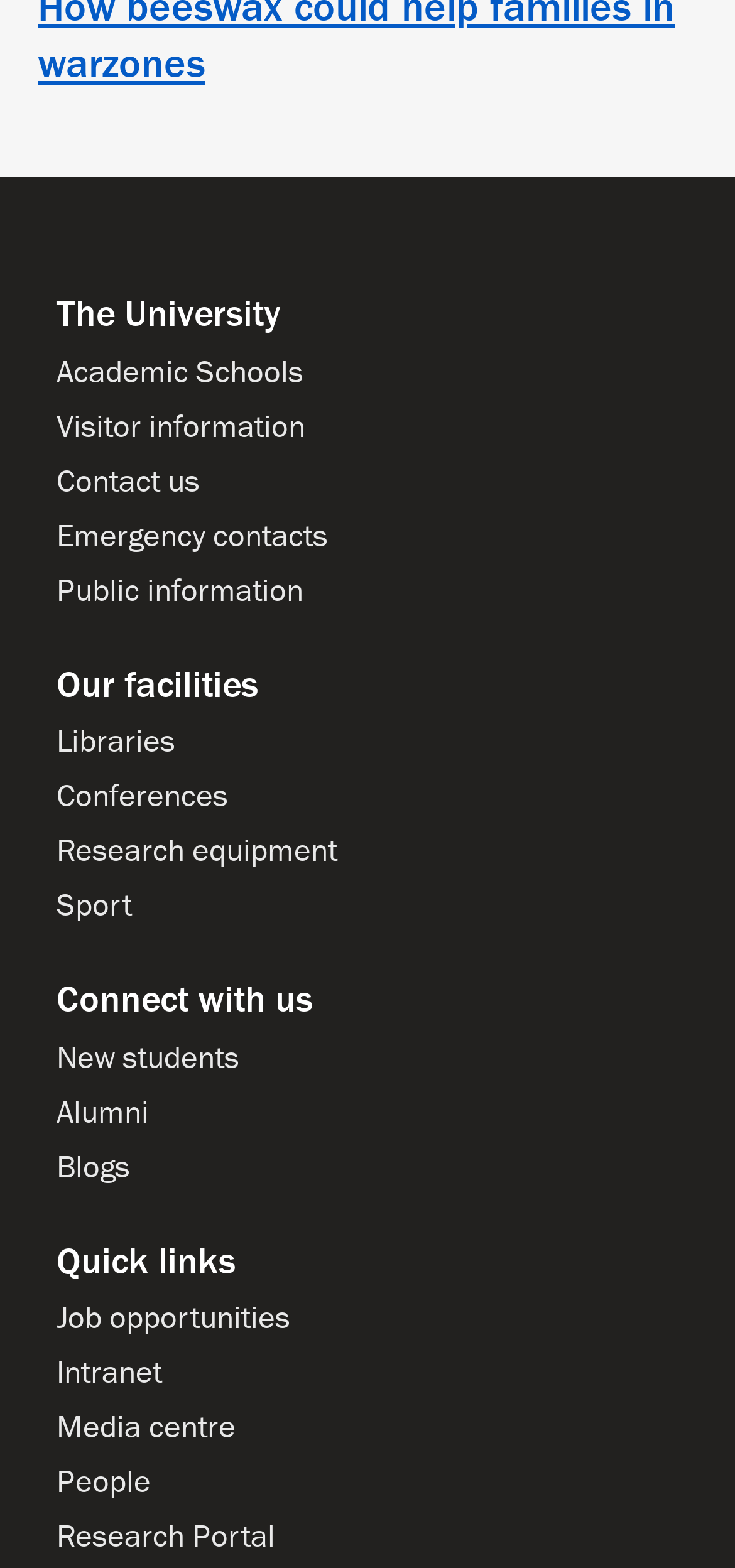Specify the bounding box coordinates (top-left x, top-left y, bottom-right x, bottom-right y) of the UI element in the screenshot that matches this description: Youtube

[0.415, 0.763, 0.477, 0.787]